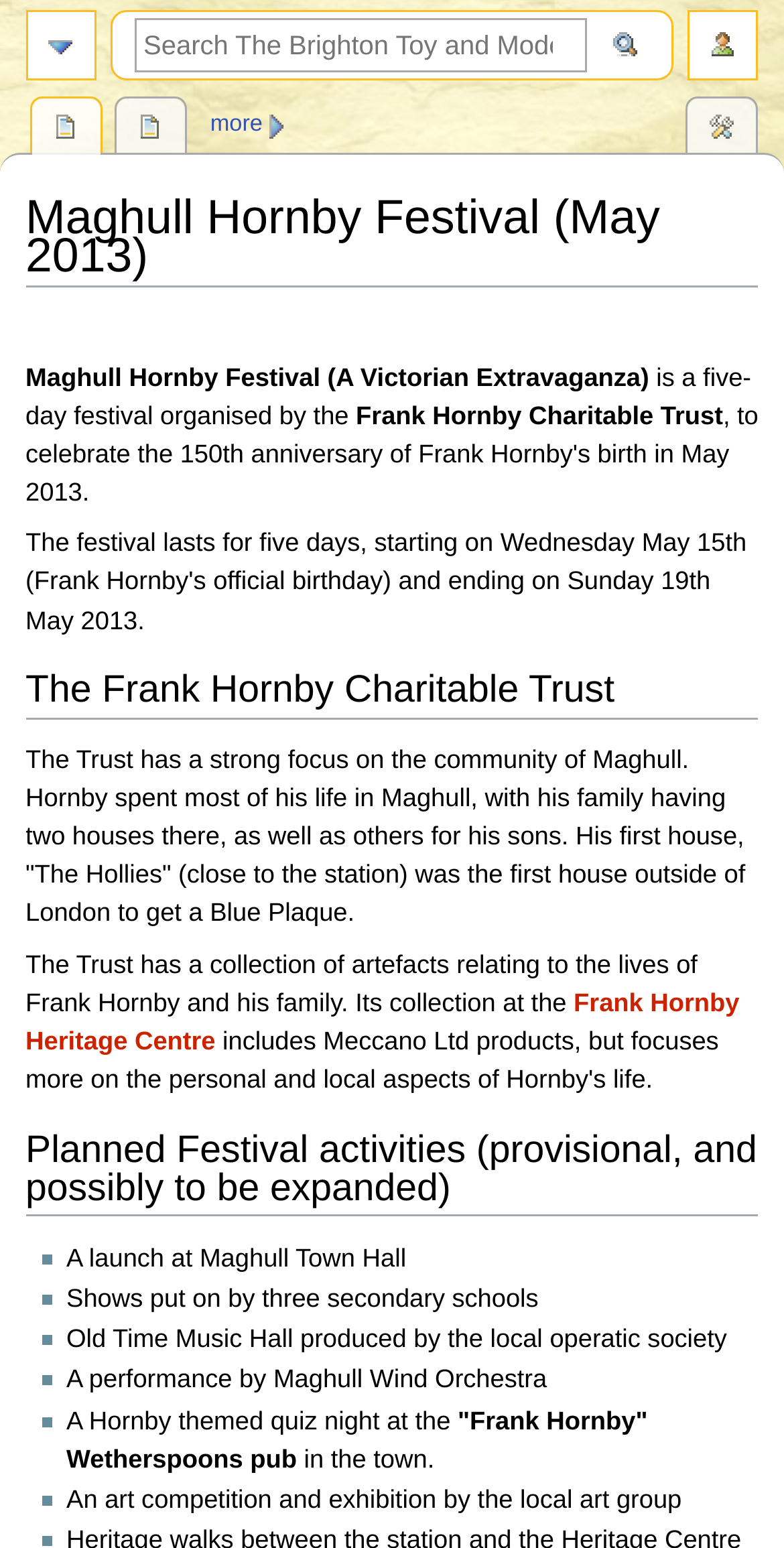Generate a comprehensive description of the webpage content.

The webpage is about the Maghull Hornby Festival, a five-day event organized by the Frank Hornby Charitable Trust. At the top of the page, there is a heading with the festival's name, followed by two links to "Jump to navigation" and "Jump to search". Below these links, there is a brief description of the festival, stating that it is a Victorian Extravaganza.

The page then provides information about the Frank Hornby Charitable Trust, which has a strong focus on the community of Maghull. There is a paragraph of text describing the trust's collection of artefacts related to Frank Hornby and his family, including a mention of the Frank Hornby Heritage Centre.

The main content of the page is a list of planned festival activities, which includes a launch at Maghull Town Hall, shows by three secondary schools, an Old Time Music Hall production, a performance by Maghull Wind Orchestra, a Hornby-themed quiz night, and an art competition and exhibition by the local art group. Each activity is listed with a bullet point and a brief description.

At the top right of the page, there is a navigation menu with links to "Page actions", "Discussion", "More", and "Tools". Below this menu, there is a search bar with a button labeled "Go". At the very top of the page, there are two more links to "Jump to navigation" and "User tools".